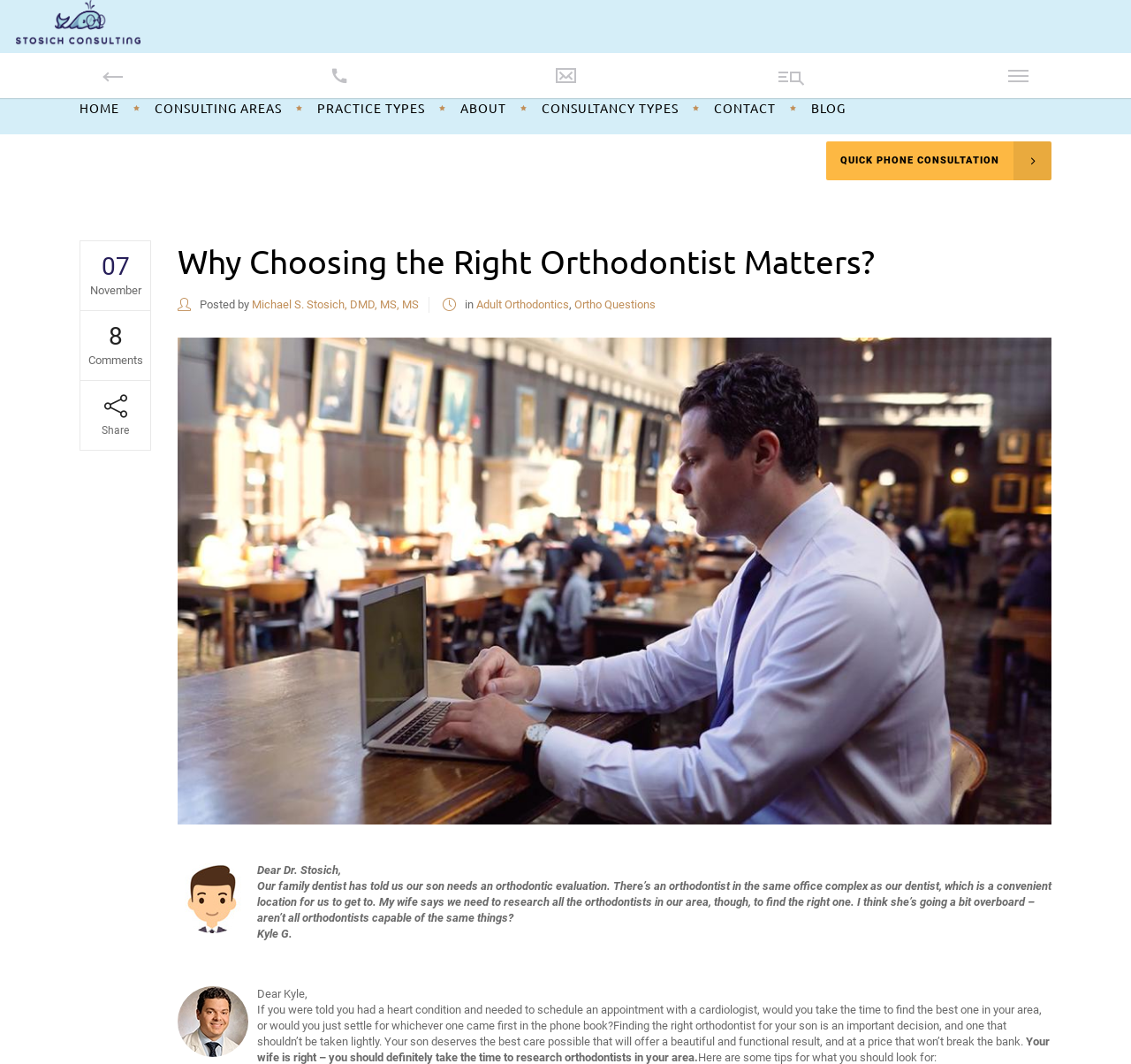Predict the bounding box of the UI element based on this description: "8 Comments".

[0.071, 0.302, 0.133, 0.347]